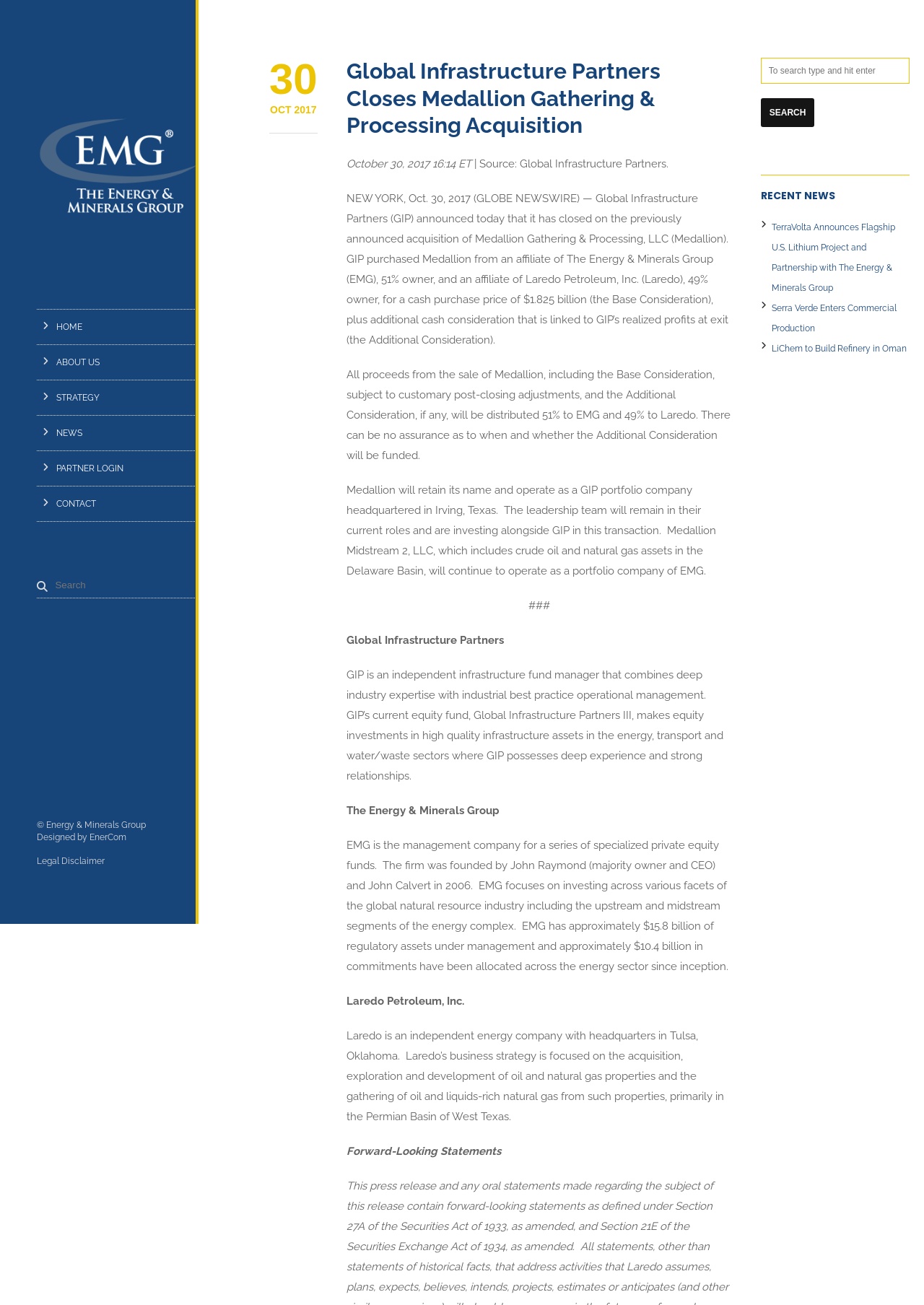What is the name of the fund manager that combines deep industry expertise with industrial best practice operational management?
Give a detailed response to the question by analyzing the screenshot.

I found this answer by reading the paragraph that describes Global Infrastructure Partners as an independent infrastructure fund manager that combines deep industry expertise with industrial best practice operational management.